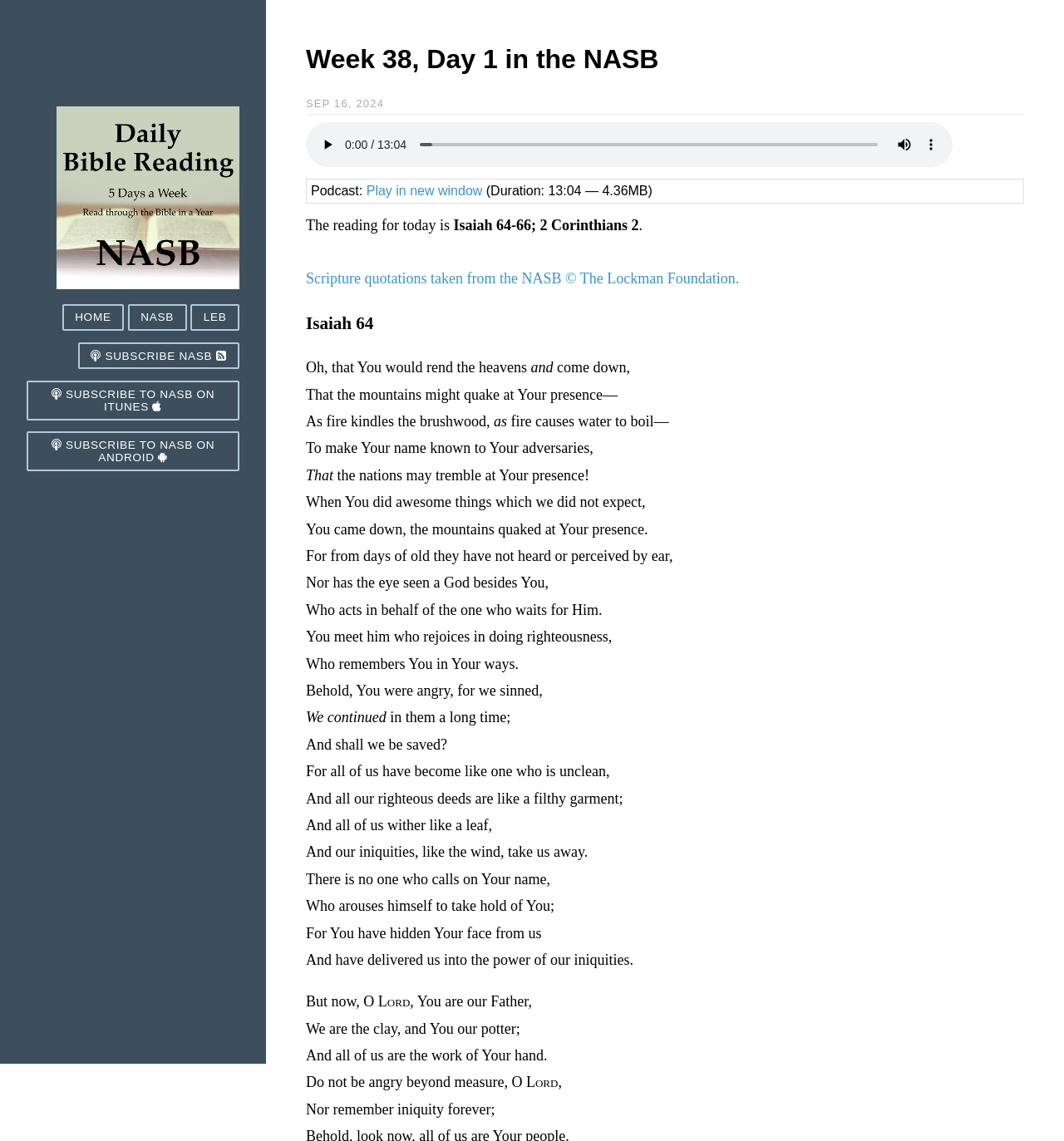What is the function of the slider in the audio player?
Refer to the image and give a detailed answer to the query.

The question asks about the function of the slider in the audio player, which can be found in the slider element that has the description 'audio time scrubber'.